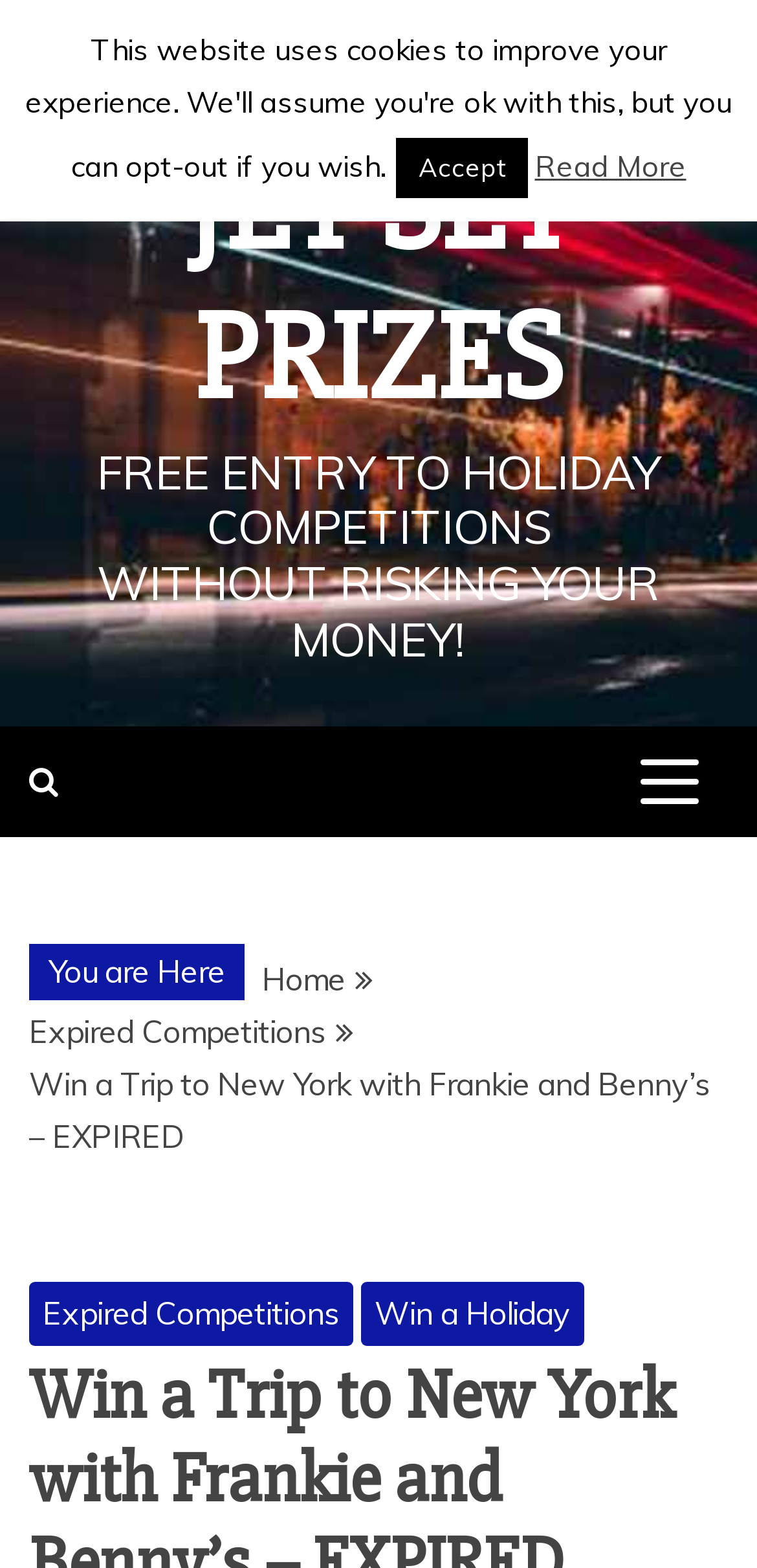What type of icon is represented by ''?
Provide a one-word or short-phrase answer based on the image.

Search icon